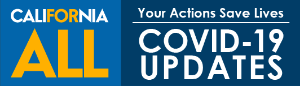Create an exhaustive description of the image.

The image features a banner from the California government's COVID-19 response initiative. It prominently displays the phrase "CALIFORNIA ALL" in bold yellow letters against a blue background, emphasizing a collective approach to public health. Below this, the message "Your Actions Save Lives" reinforces the importance of individual and communal responsibility during the pandemic. The section titled "COVID-19 UPDATES" serves as a direct prompt for citizens to stay informed about the latest health guidelines and resources related to COVID-19. The design is meant to be eye-catching and educational, aiming to encourage participation and vigilance among Californians in combating the virus.